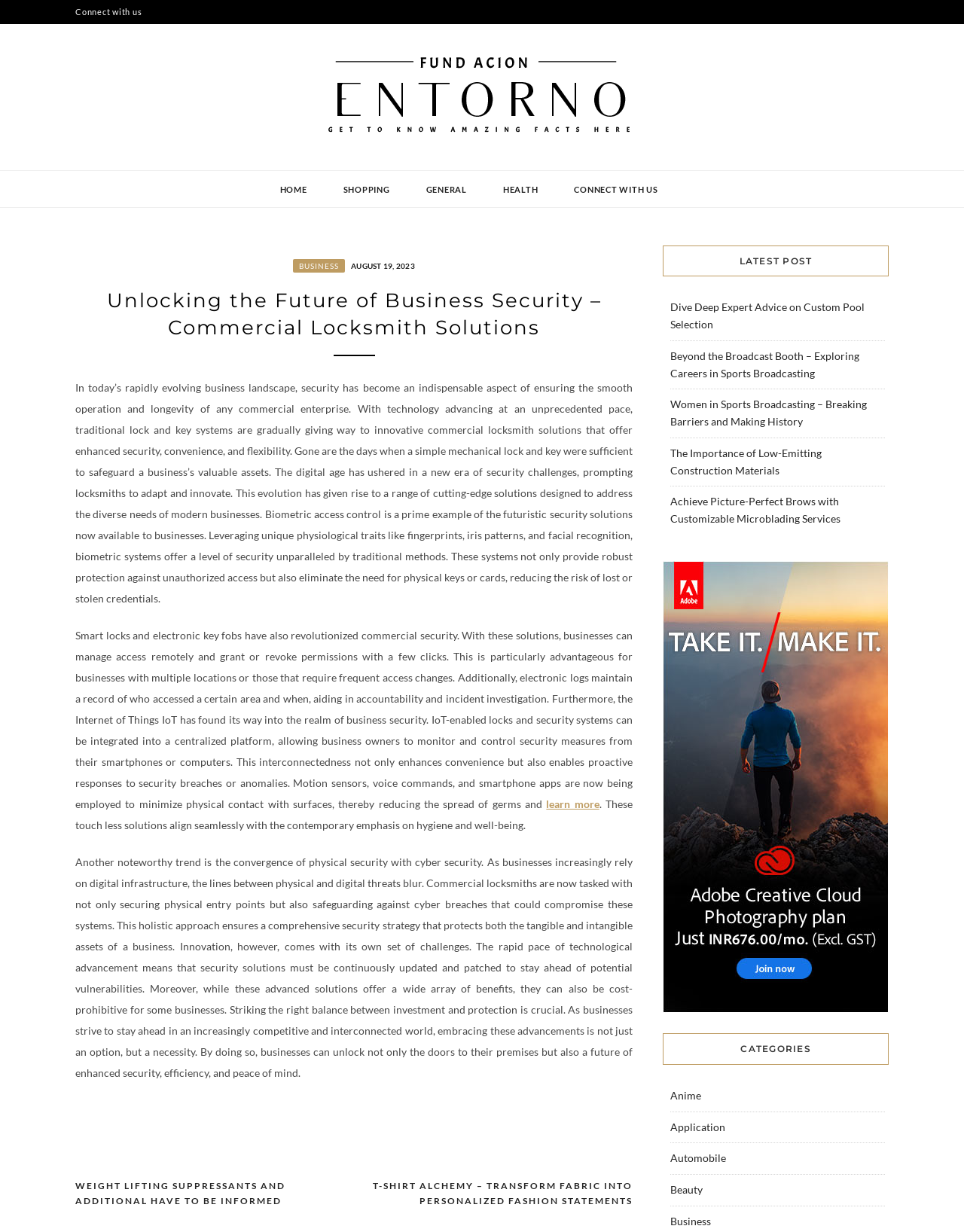What type of access control is mentioned in the article?
Provide a well-explained and detailed answer to the question.

The article mentions biometric access control as a prime example of futuristic security solutions, which leverages unique physiological traits like fingerprints, iris patterns, and facial recognition to provide robust protection against unauthorized access.